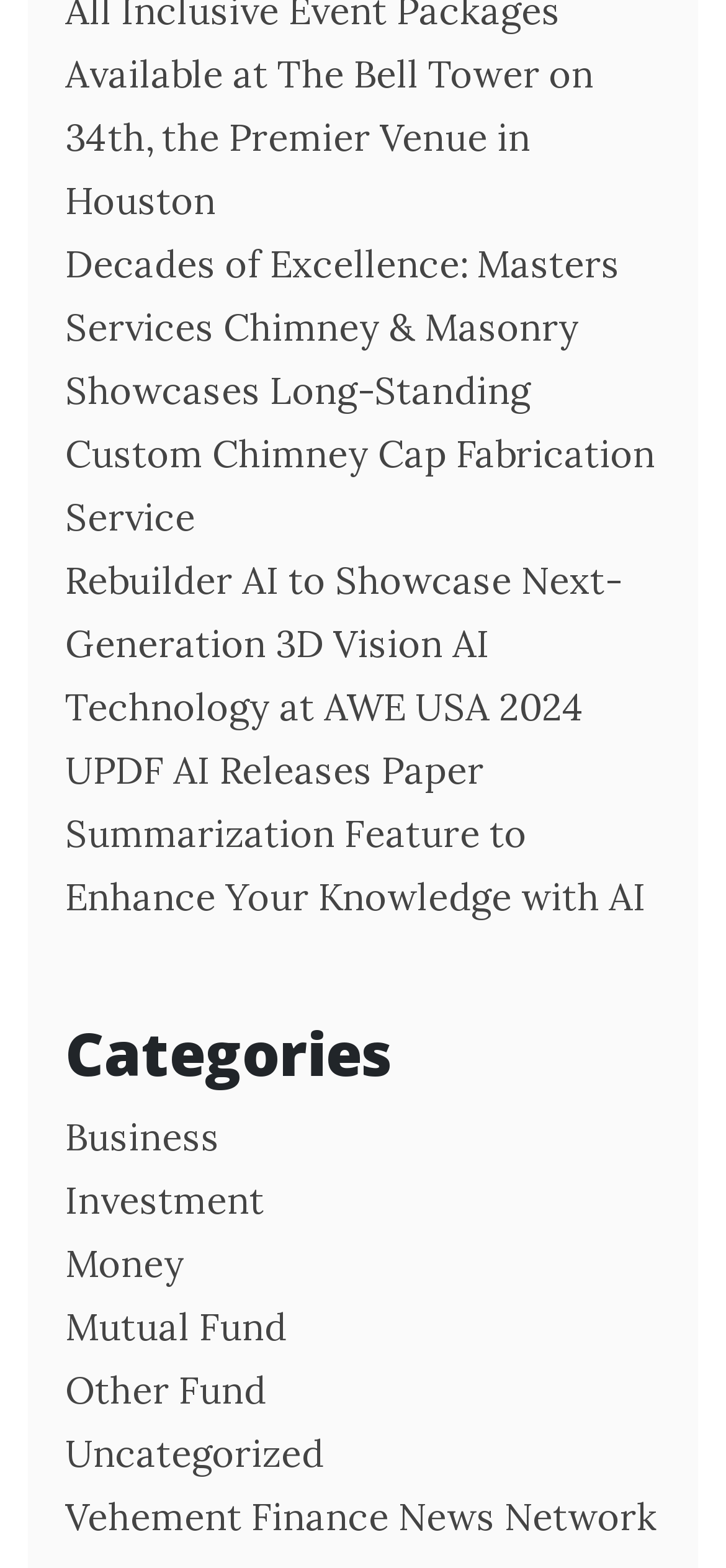Please identify the bounding box coordinates of the area that needs to be clicked to fulfill the following instruction: "Check out Rebuilder AI's 3D Vision AI Technology."

[0.09, 0.355, 0.856, 0.466]